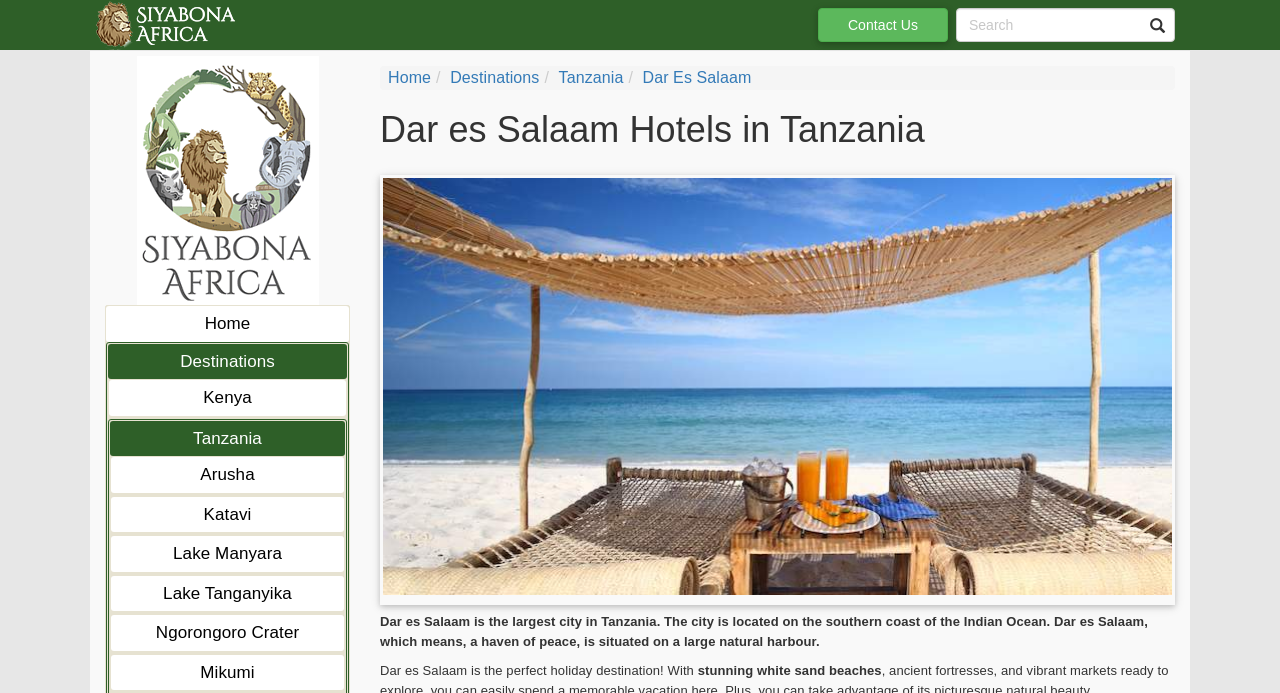Respond to the question with just a single word or phrase: 
What is the destination mentioned below Tanzania?

Arusha